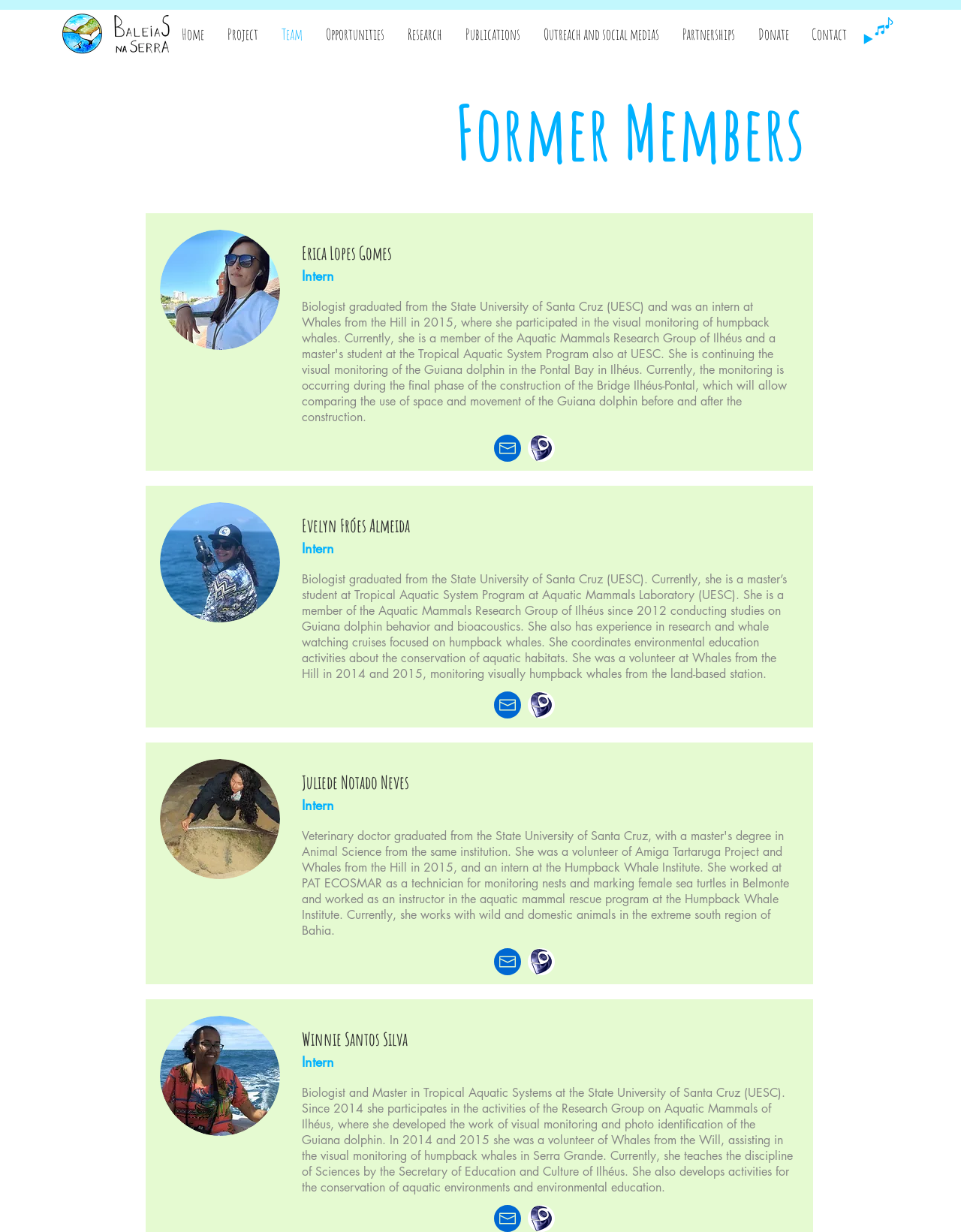What is the profession of Evelyn Fróes Almeida?
Please elaborate on the answer to the question with detailed information.

I found the text 'Biologist graduated from the State University of Santa Cruz (UESC)...' under the heading 'Evelyn Fróes Almeida', which indicates that her profession is a biologist.